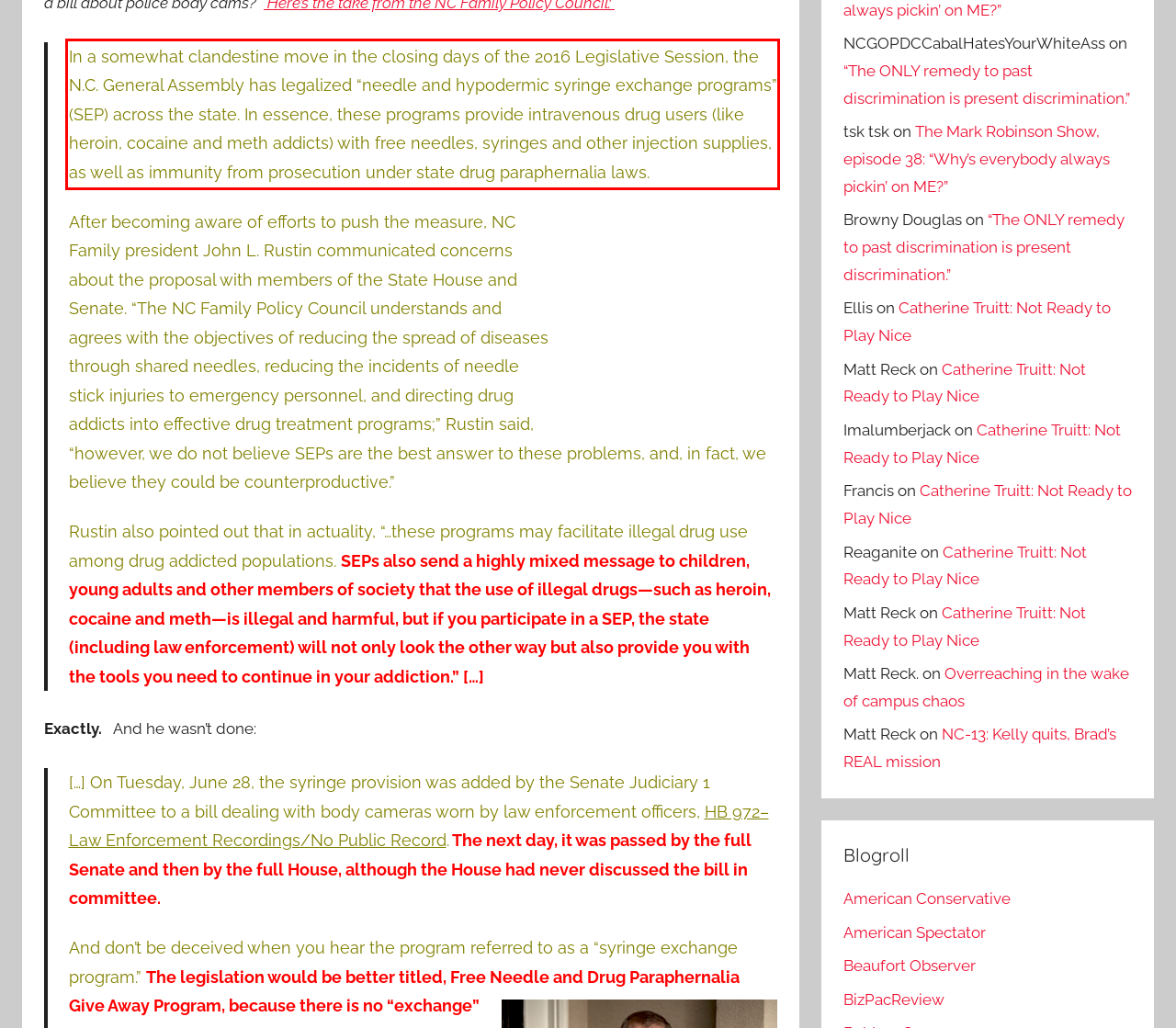Please examine the webpage screenshot and extract the text within the red bounding box using OCR.

In a somewhat clandestine move in the closing days of the 2016 Legislative Session, the N.C. General Assembly has legalized “needle and hypodermic syringe exchange programs” (SEP) across the state. In essence, these programs provide intravenous drug users (like heroin, cocaine and meth addicts) with free needles, syringes and other injection supplies, as well as immunity from prosecution under state drug paraphernalia laws.